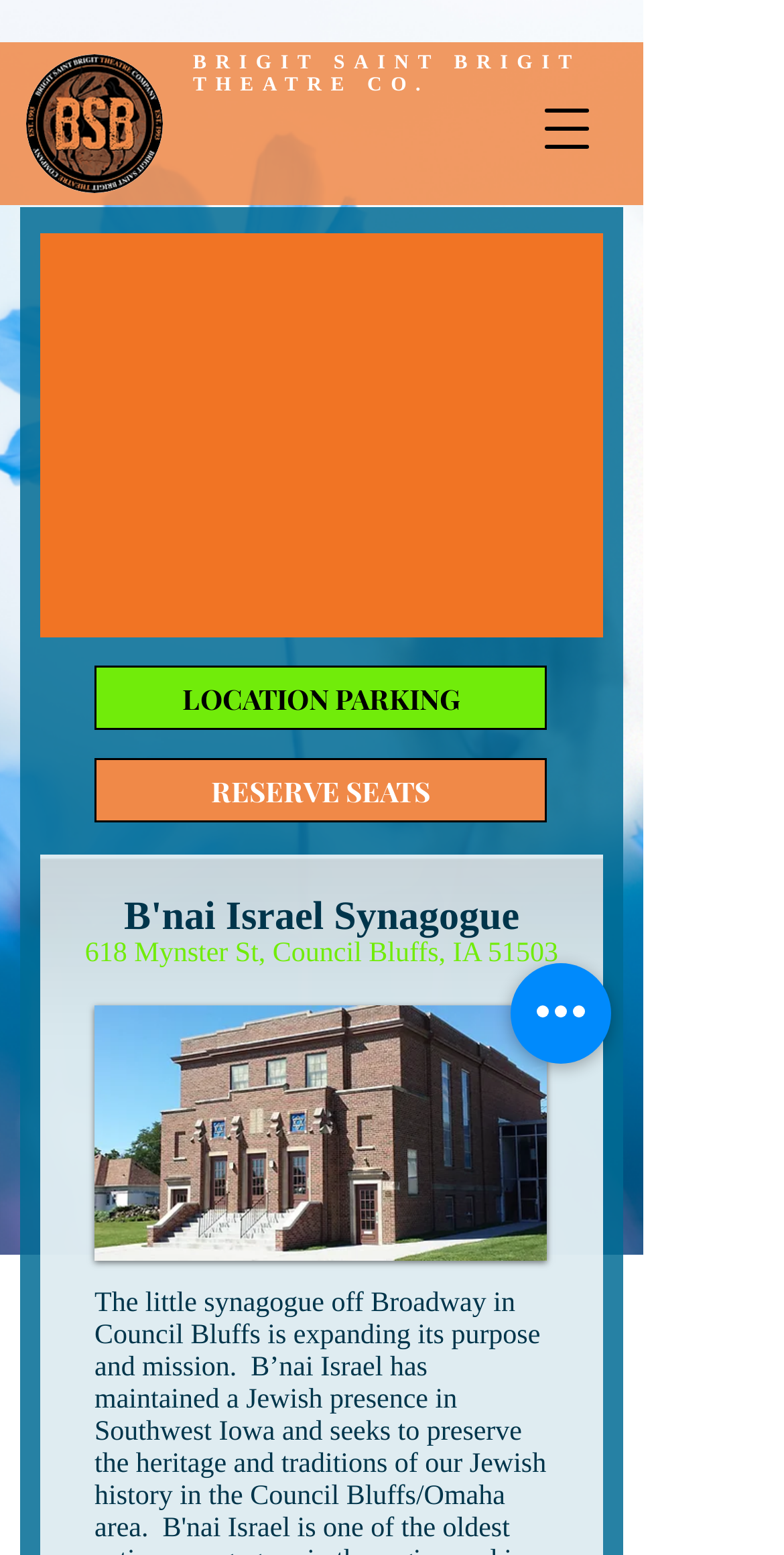Locate the bounding box of the UI element based on this description: "LOCATION PARKING". Provide four float numbers between 0 and 1 as [left, top, right, bottom].

[0.121, 0.428, 0.697, 0.469]